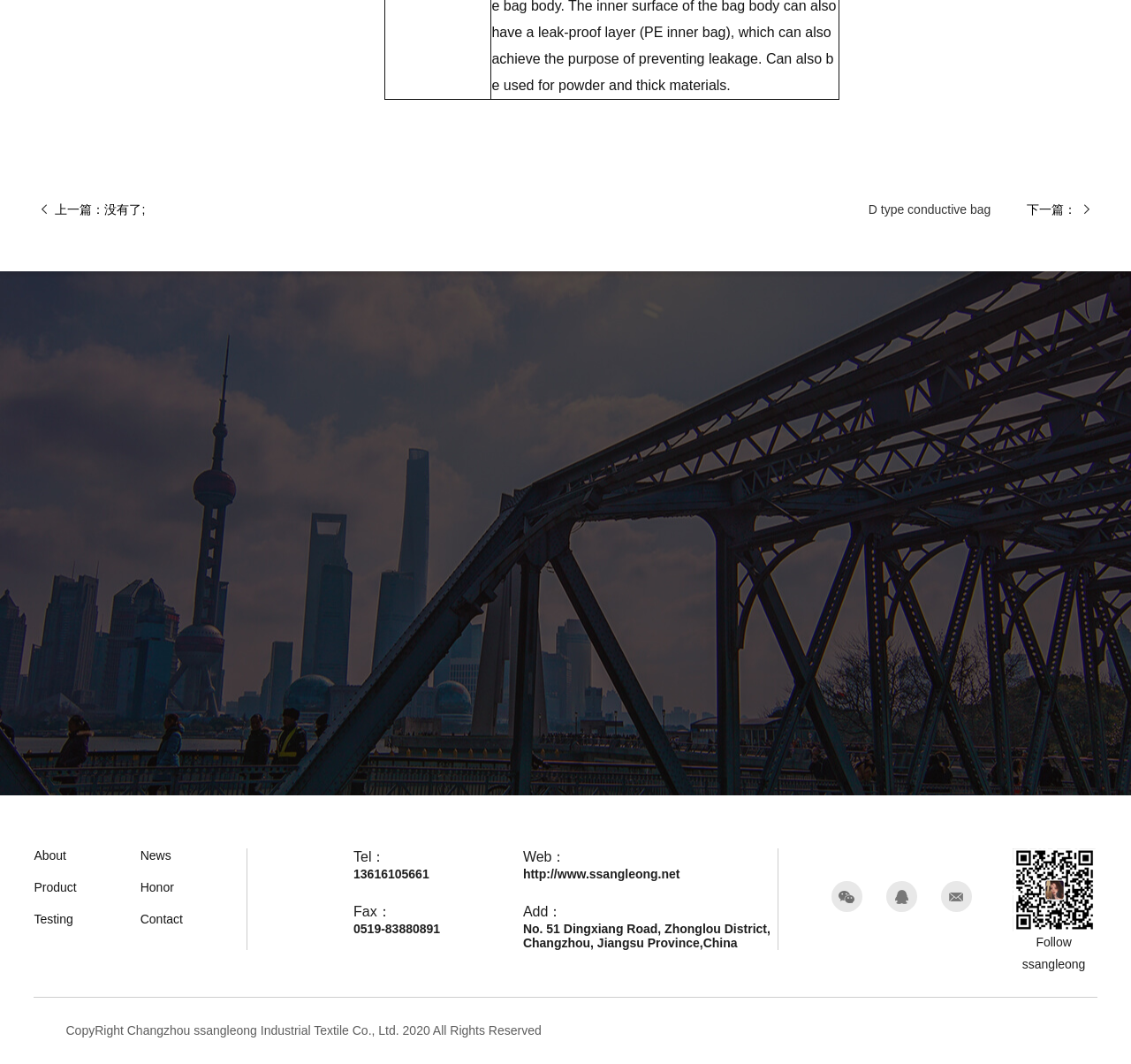Identify the bounding box coordinates of the element to click to follow this instruction: 'Click on the 'News' link'. Ensure the coordinates are four float values between 0 and 1, provided as [left, top, right, bottom].

[0.124, 0.798, 0.218, 0.811]